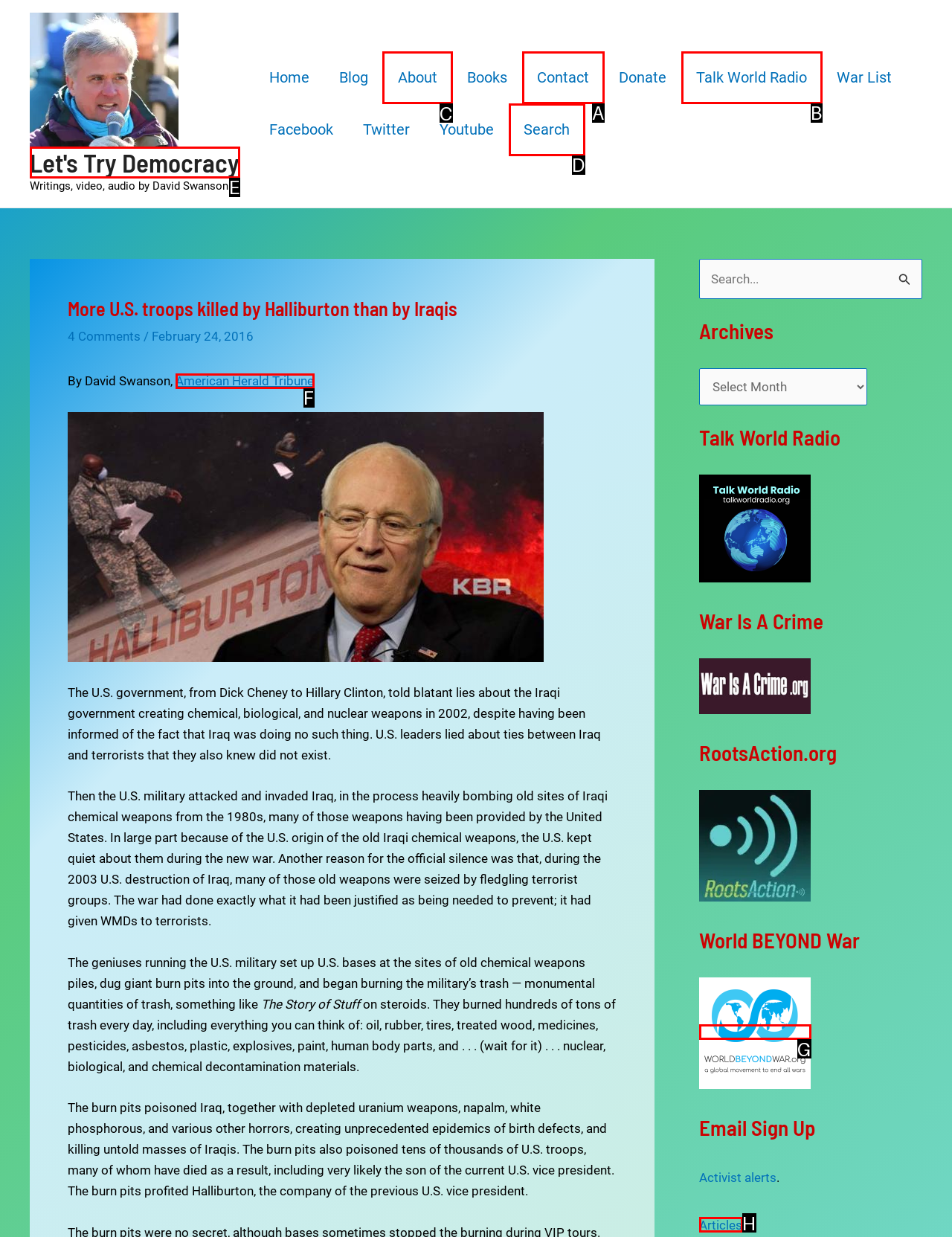Tell me which one HTML element I should click to complete the following task: Visit the 'About' page Answer with the option's letter from the given choices directly.

C